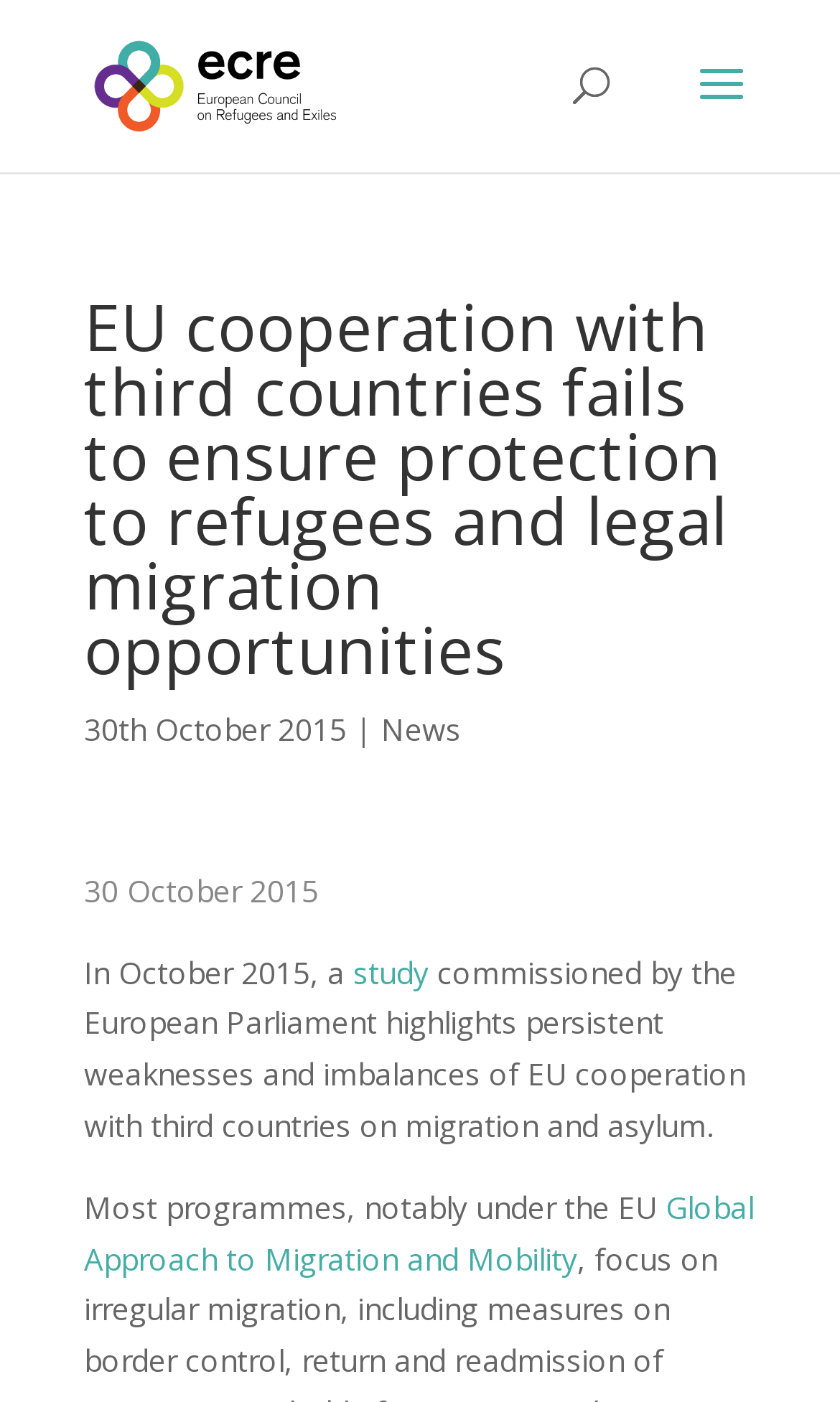Using the image as a reference, answer the following question in as much detail as possible:
What is the name of the approach mentioned in the article?

I found the name of the approach mentioned in the article by looking at the link 'Global Approach to Migration and Mobility' which is located in the article content.